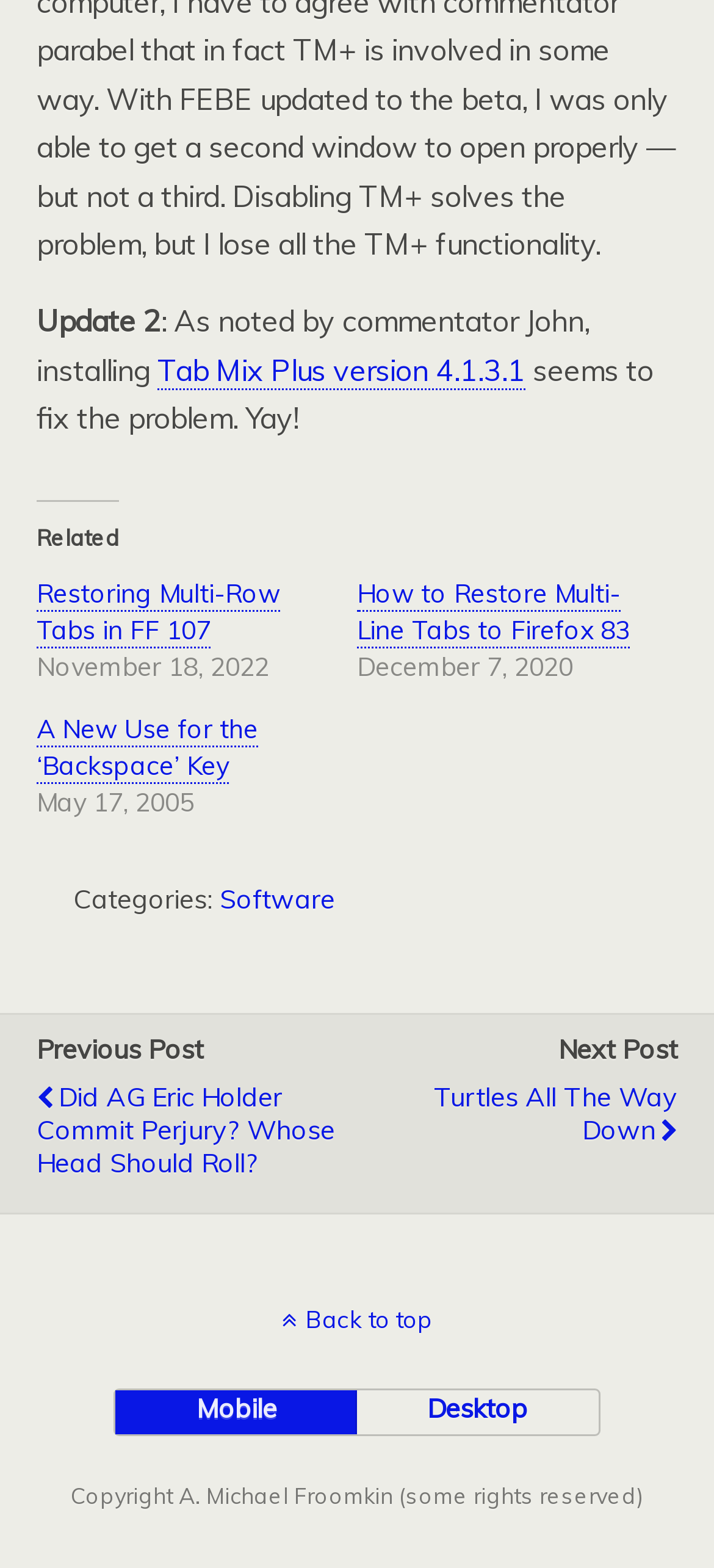Please locate the bounding box coordinates of the element's region that needs to be clicked to follow the instruction: "Go to 'Software' category". The bounding box coordinates should be provided as four float numbers between 0 and 1, i.e., [left, top, right, bottom].

[0.308, 0.563, 0.469, 0.584]